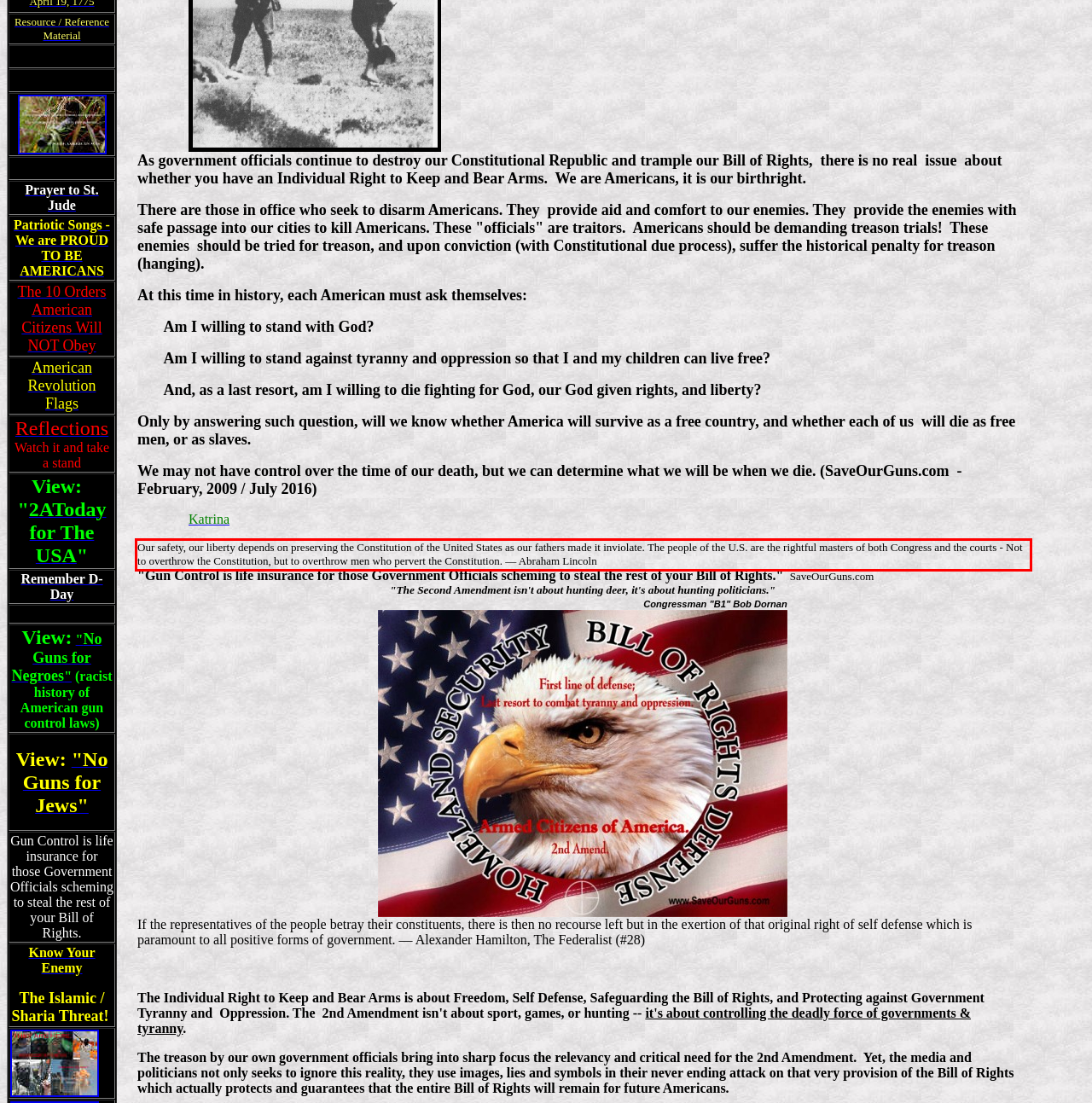Please extract the text content from the UI element enclosed by the red rectangle in the screenshot.

Our safety, our liberty depends on preserving the Constitution of the United States as our fathers made it inviolate. The people of the U.S. are the rightful masters of both Congress and the courts - Not to overthrow the Constitution, but to overthrow men who pervert the Constitution. — Abraham Lincoln